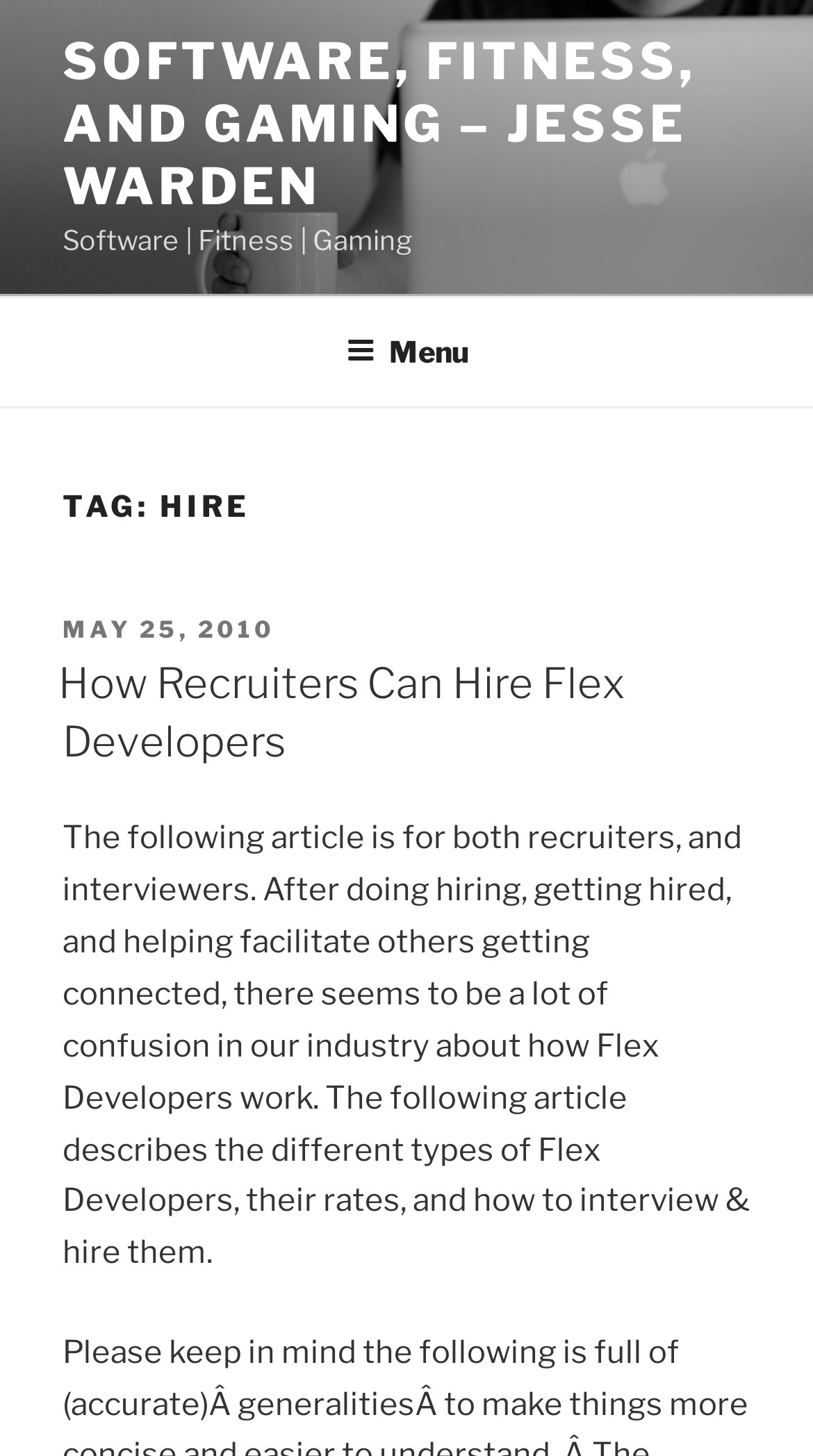From the details in the image, provide a thorough response to the question: When was the article posted?

The article was posted on May 25, 2010, as indicated by the link 'MAY 25, 2010' with a time element.